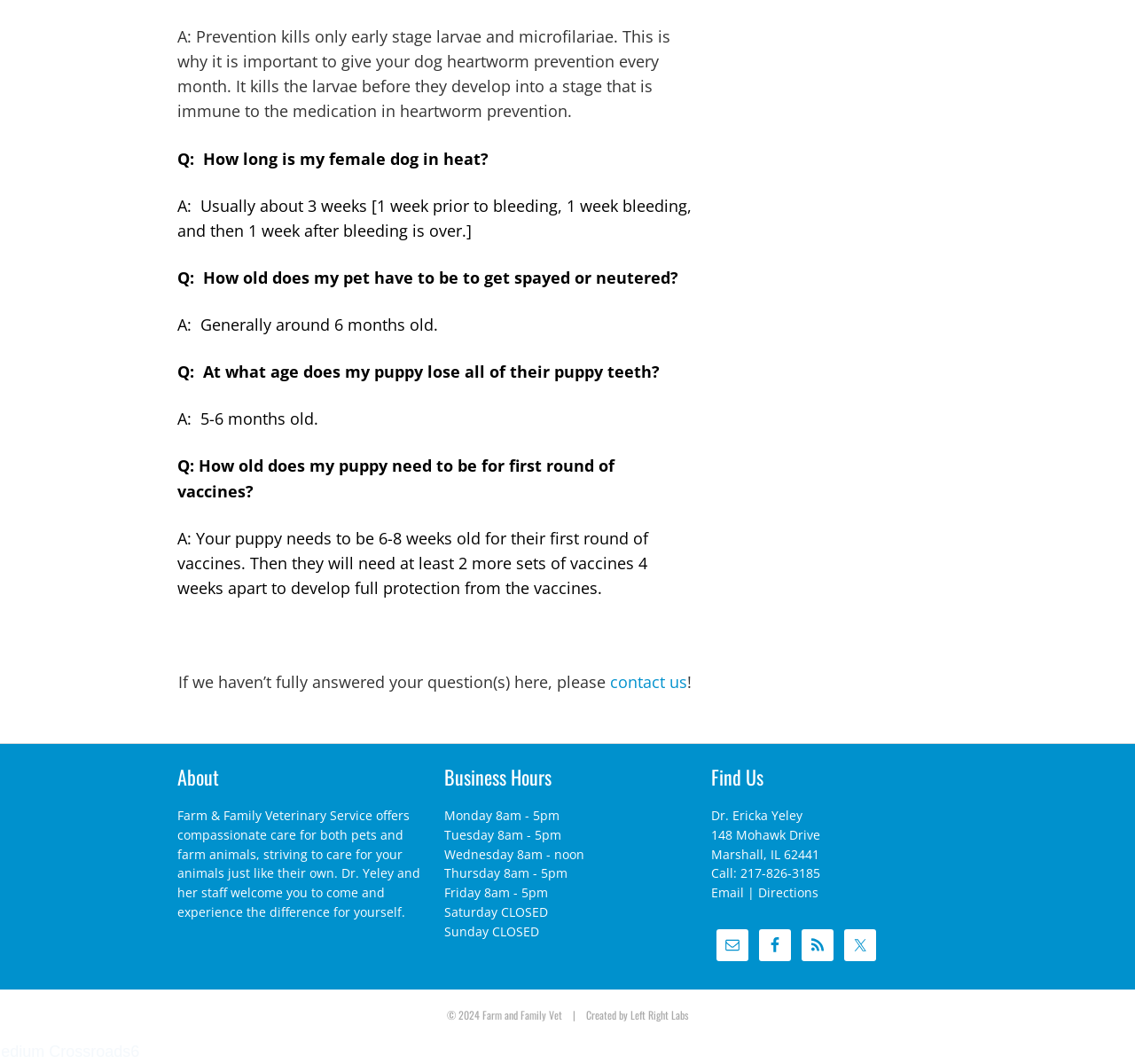What are the business hours on Wednesday?
Using the information from the image, give a concise answer in one word or a short phrase.

8am - noon